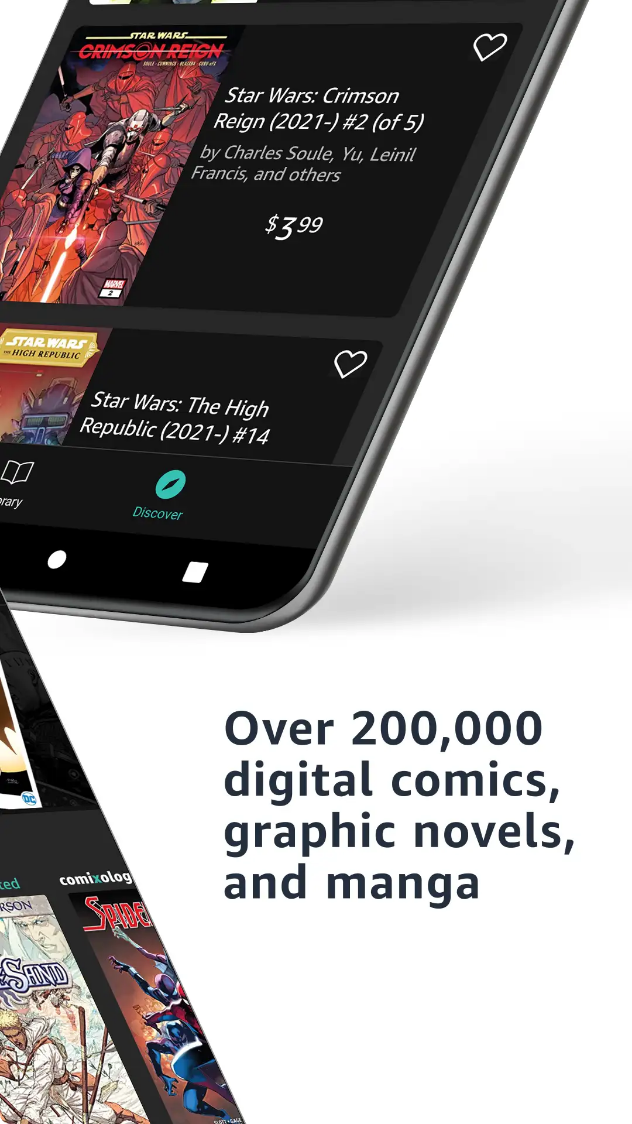Illustrate the image with a detailed caption.

The image showcases a mobile device displaying a vibrant digital comic book application, specifically featuring titles from the "Star Wars" franchise. The prominent cover visible is for "Star Wars: Crimson Reign (2021-) #2 (of 5)," authored by Charles Soule and illustrated by Yu and Leinil Francis, priced at $3.99. Below, another title, "Star Wars: The High Republic (2021-) #14," is also highlighted. Accompanying these selections is a bold promotional text stating, "Over 200,000 digital comics, graphic novels, and manga," emphasizing the extensive library available for comic book enthusiasts. The layout is designed with user engagement in mind, featuring buttons for discovering new content and a heart icon for favorites, illustrating a user-friendly interface for comic exploration.